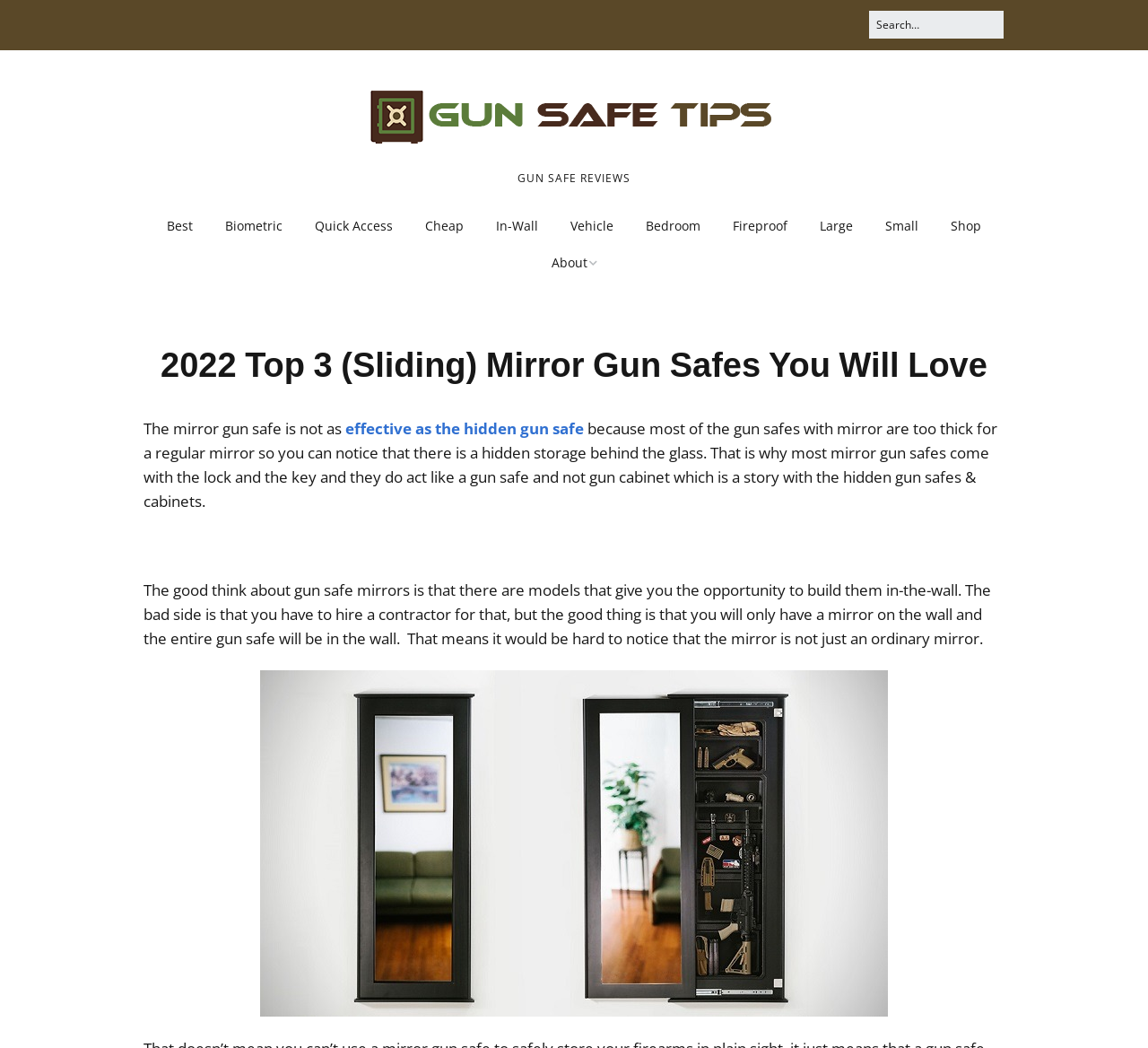What is an advantage of some mirror gun safe models?
Please answer the question with a detailed and comprehensive explanation.

The webpage states that 'there are models that give you the opportunity to build them in-the-wall', which suggests that some mirror gun safe models have the advantage of being able to be built into a wall, making them more discreet.